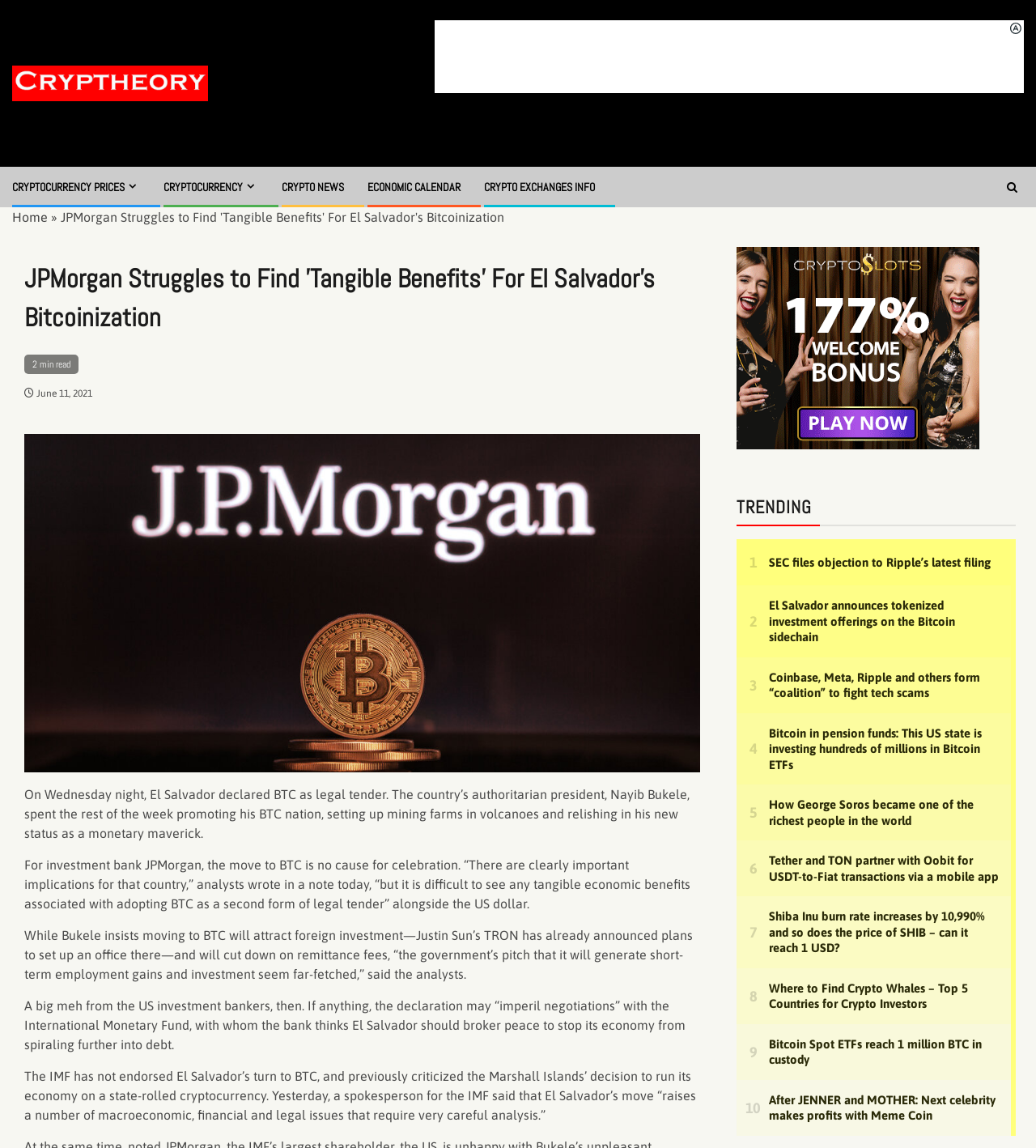Bounding box coordinates should be provided in the format (top-left x, top-left y, bottom-right x, bottom-right y) with all values between 0 and 1. Identify the bounding box for this UI element: Crypto Exchanges Info

[0.467, 0.157, 0.574, 0.169]